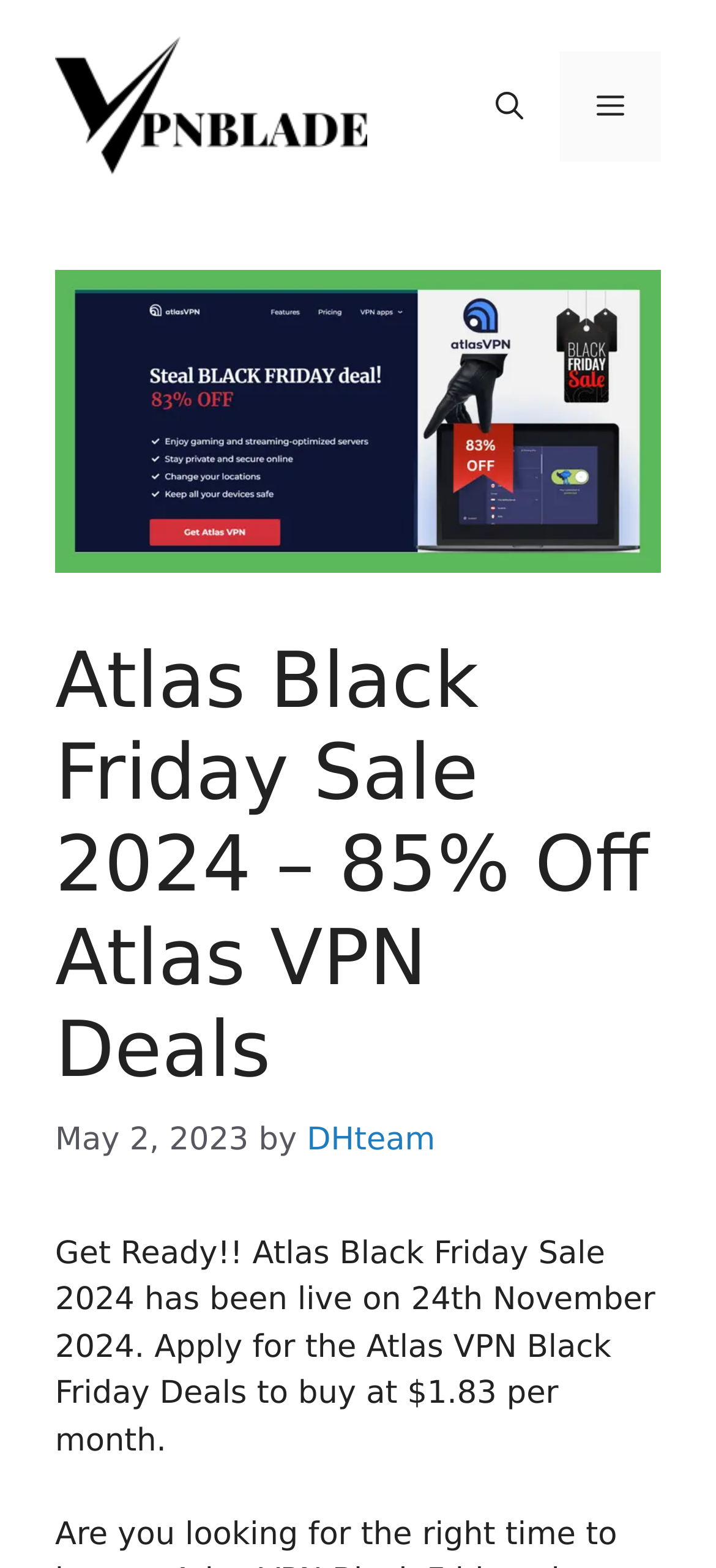Identify the bounding box coordinates for the UI element described as follows: aria-label="Open search". Use the format (top-left x, top-left y, bottom-right x, bottom-right y) and ensure all values are floating point numbers between 0 and 1.

[0.641, 0.033, 0.782, 0.103]